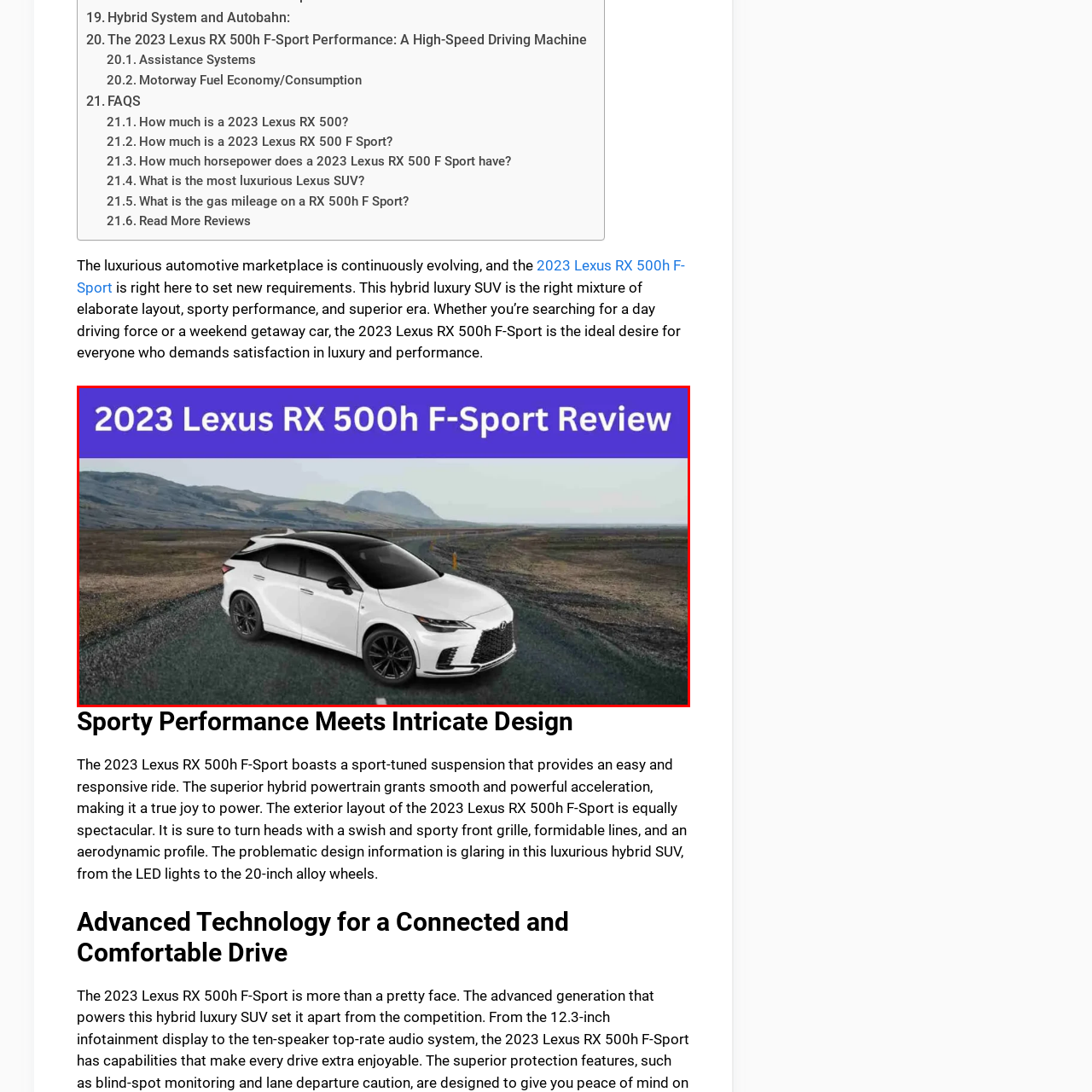Elaborate on the visual details of the image contained within the red boundary.

The image features the 2023 Lexus RX 500h F-Sport, a striking luxury hybrid SUV, prominently displayed against a scenic backdrop of winding roads and rolling hills. The vehicle, characterized by its sleek white exterior and aggressive front grille, exemplifies a harmonious blend of sporty design and advanced technology. Above the car, a bold purple banner announces "2023 Lexus RX 500h F-Sport Review," setting the stage for an exploration of its impressive performance and intricate features. This SUV is designed for those who seek not only style but also a superior driving experience, making it suitable for both daily commutes and weekend adventures.